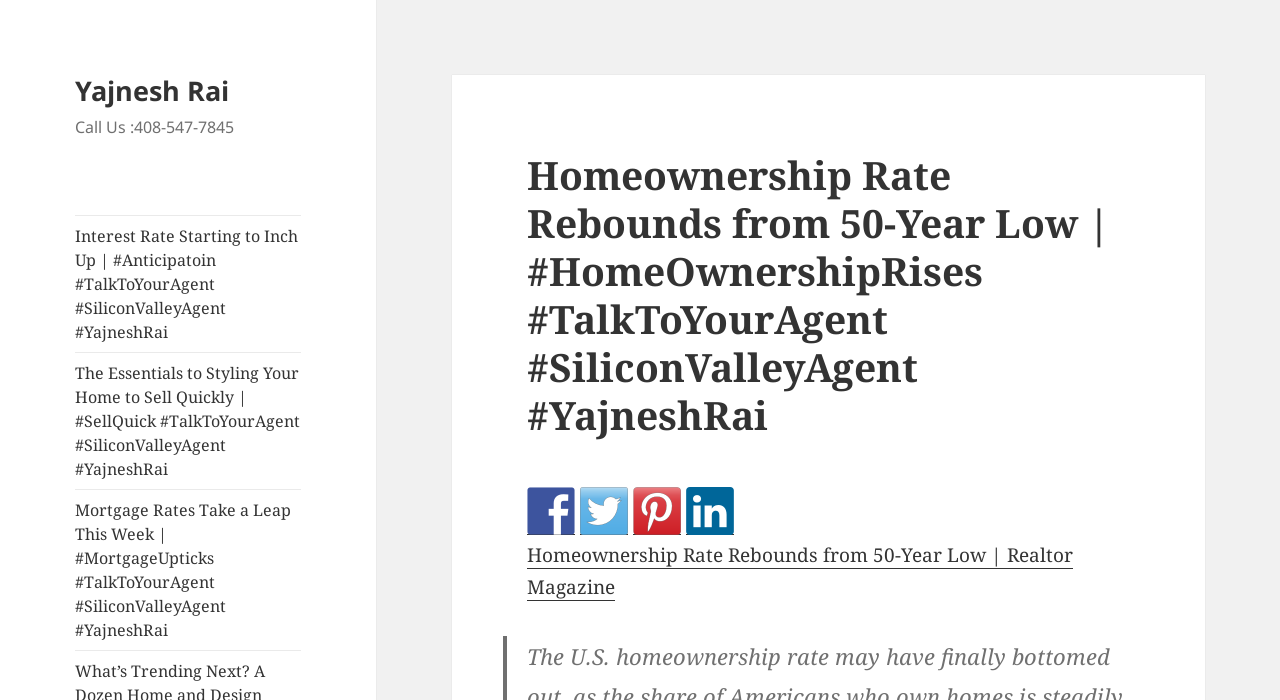What is the author's name?
Please answer using one word or phrase, based on the screenshot.

Yajnesh Rai